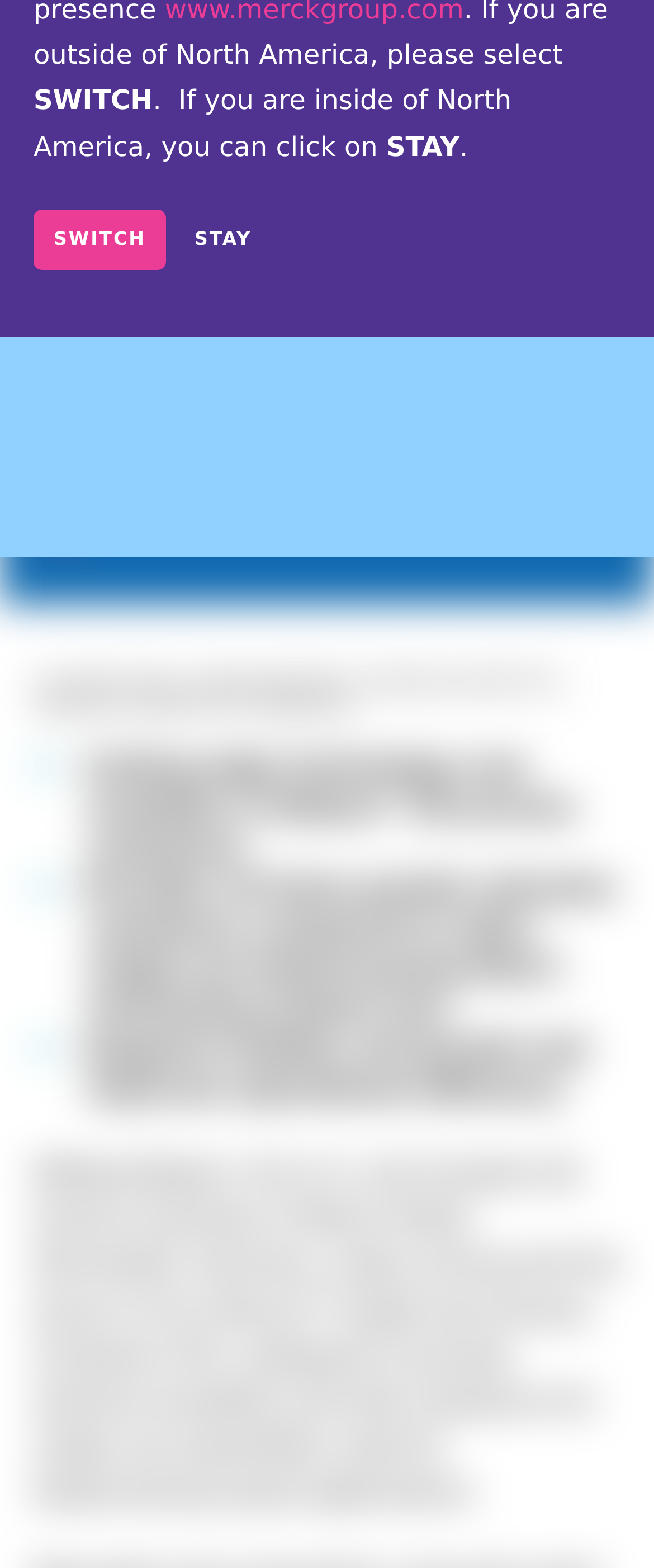Using the element description: "Adolf Hitler purportedly uttered", determine the bounding box coordinates. The coordinates should be in the format [left, top, right, bottom], with values between 0 and 1.

None